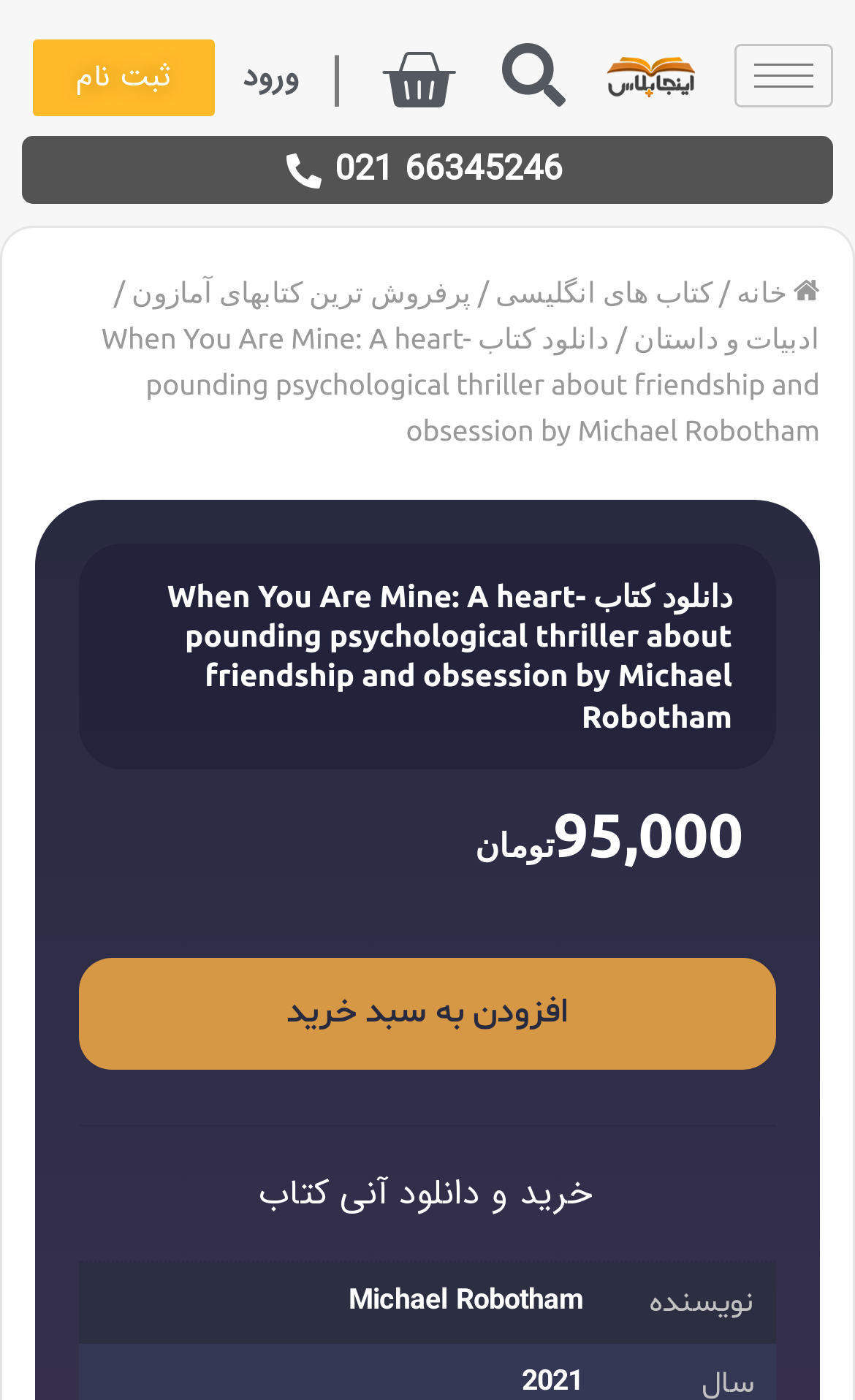Locate the bounding box coordinates of the element that should be clicked to fulfill the instruction: "Go to home page".

[0.862, 0.199, 0.959, 0.221]